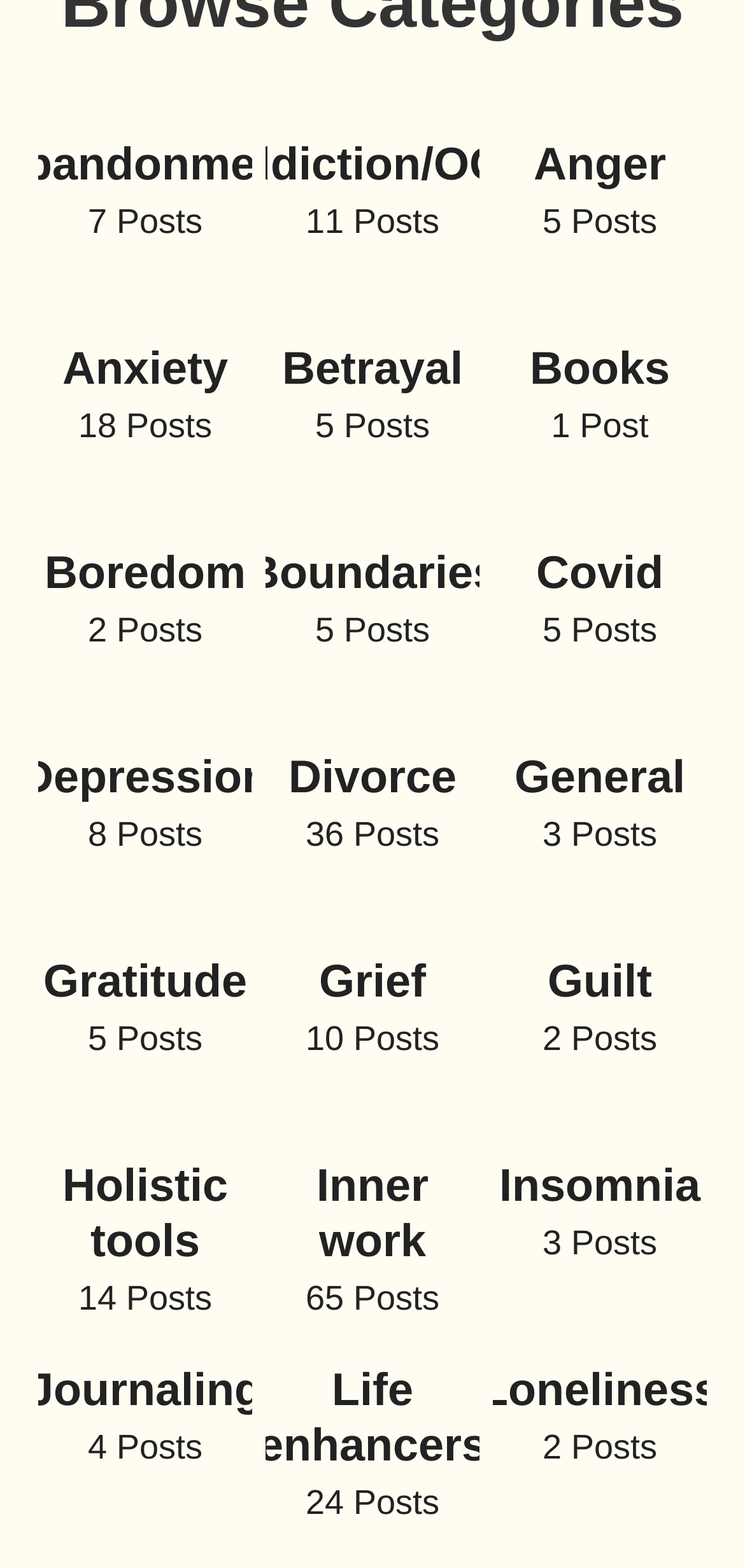Locate the bounding box coordinates of the area where you should click to accomplish the instruction: "Learn about Crisis Communication".

None